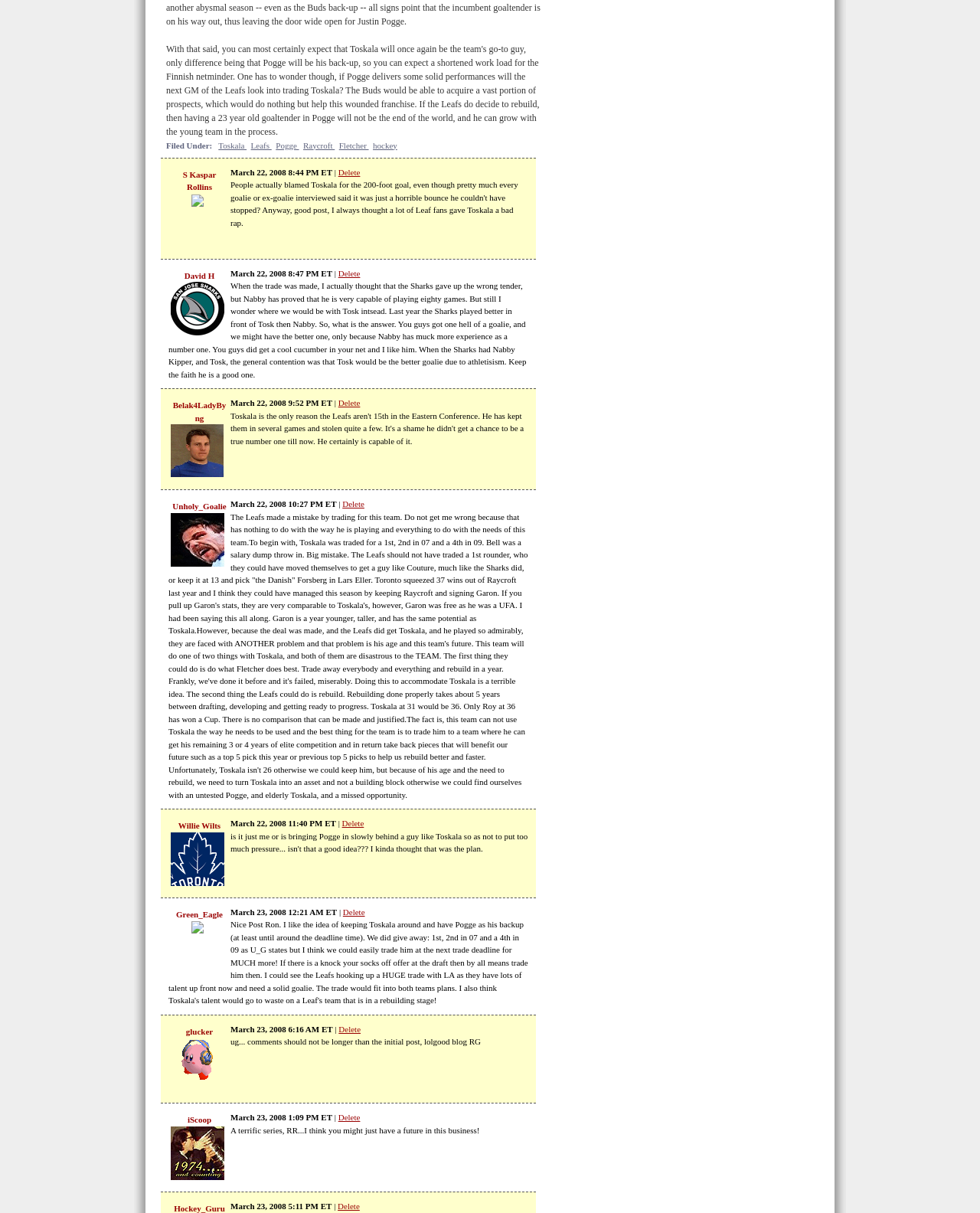Give the bounding box coordinates for the element described as: "Willie Wilts".

[0.182, 0.677, 0.225, 0.684]